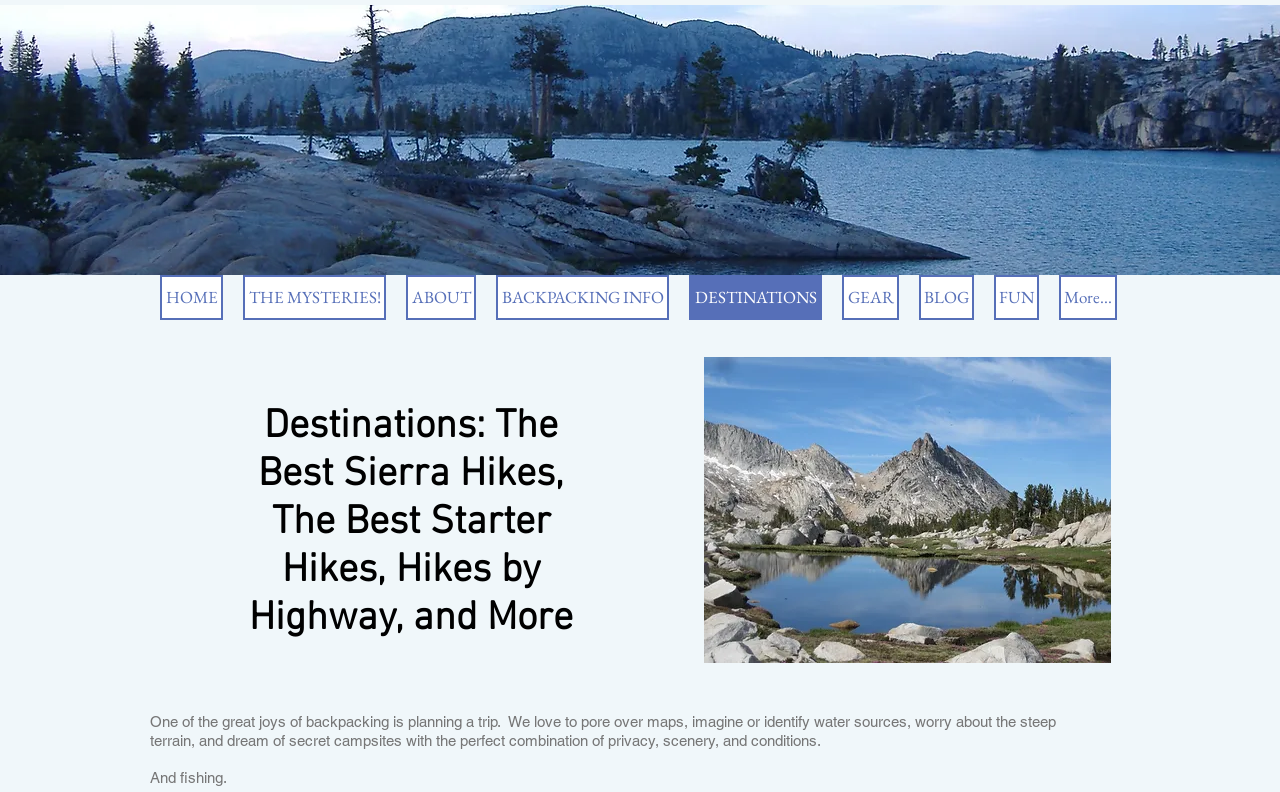What is the first sentence of the main text? Look at the image and give a one-word or short phrase answer.

One of the great joys of backpacking is planning a trip.